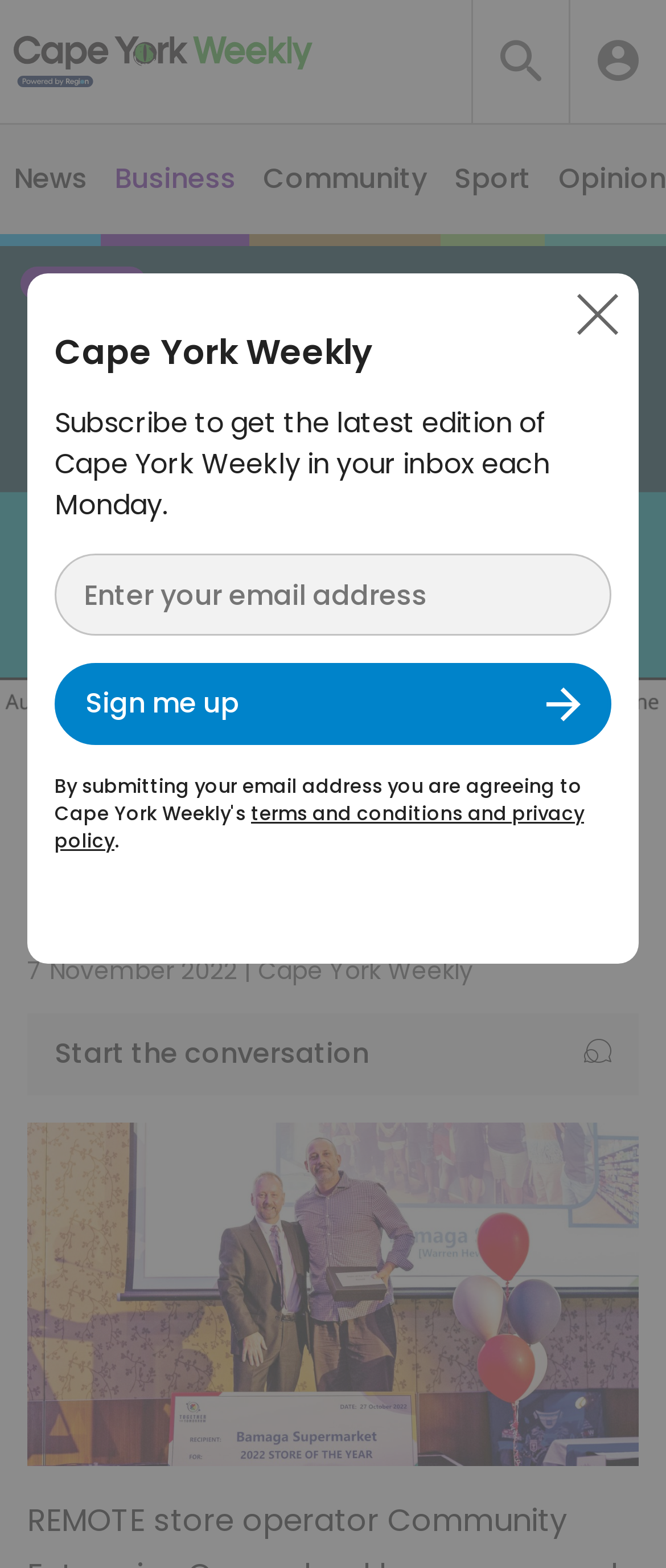Determine the bounding box coordinates for the clickable element to execute this instruction: "View business news". Provide the coordinates as four float numbers between 0 and 1, i.e., [left, top, right, bottom].

[0.151, 0.08, 0.374, 0.157]